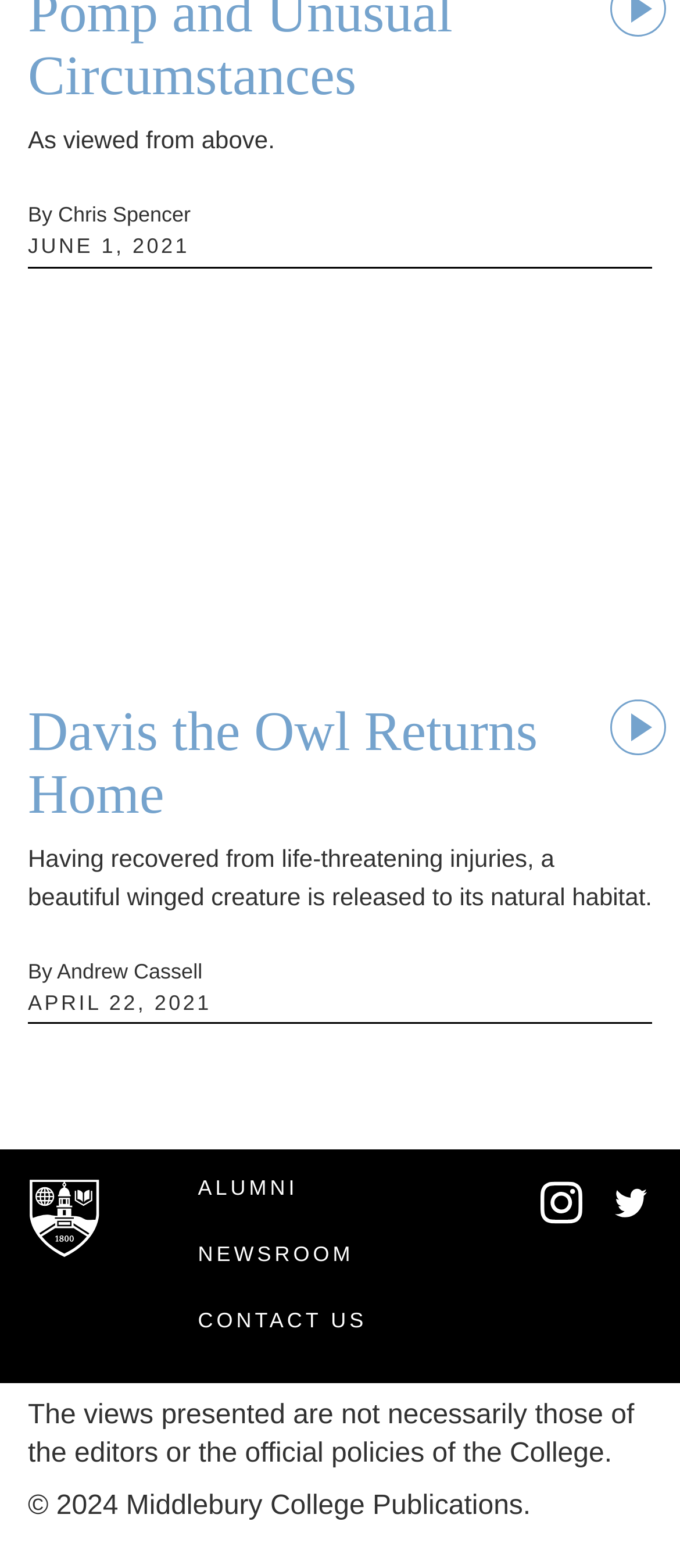Given the element description "title="Follow us on Twitter"" in the screenshot, predict the bounding box coordinates of that UI element.

[0.897, 0.762, 0.959, 0.781]